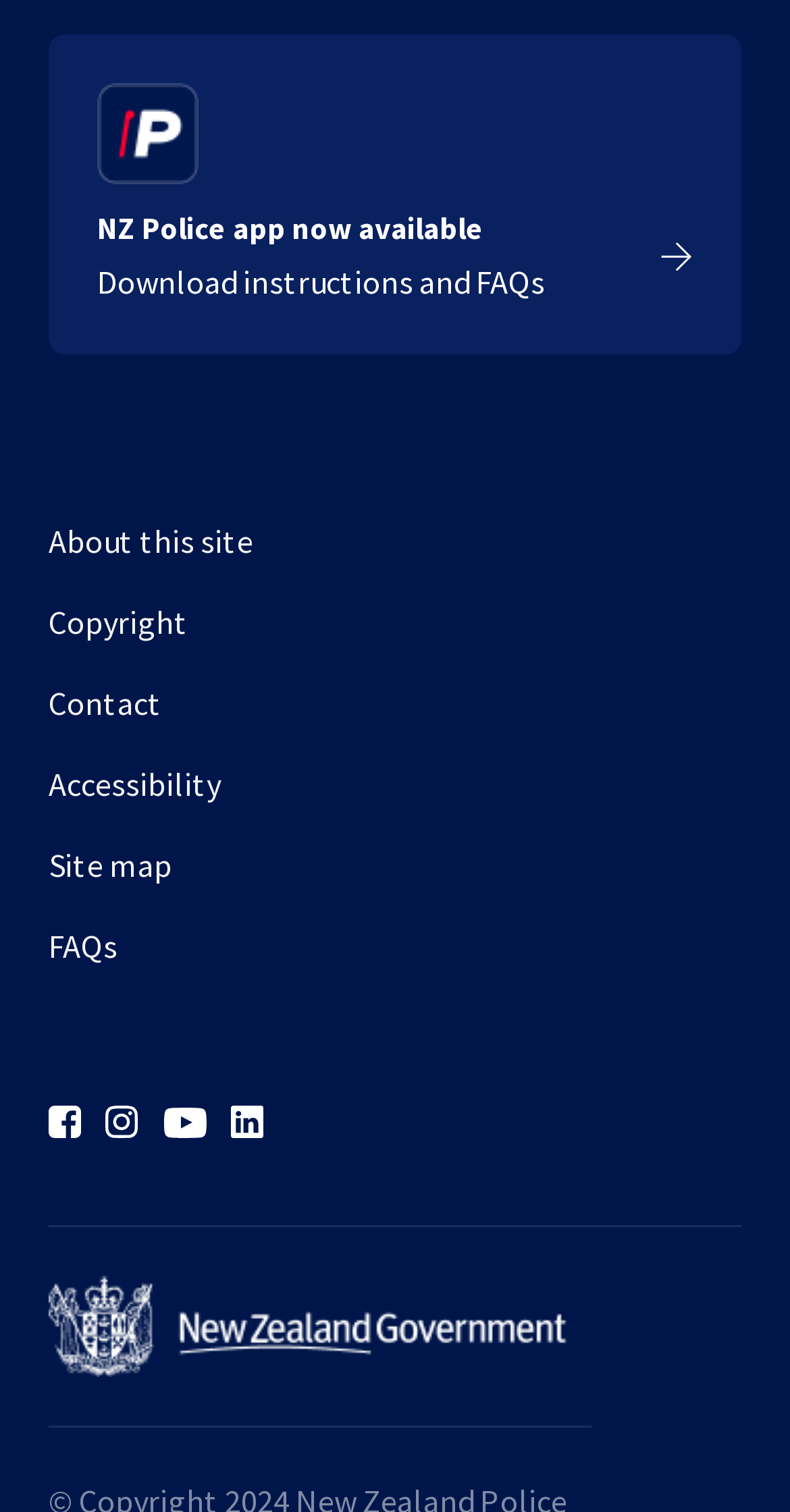What is the position of the 'About this site' link?
Give a comprehensive and detailed explanation for the question.

The question can be answered by analyzing the bounding box coordinates of the link element with the text 'About this site' which has a y1 value of 0.342, indicating that it is located near the top of the page, and an x1 value of 0.062, indicating that it is located near the left side of the page.